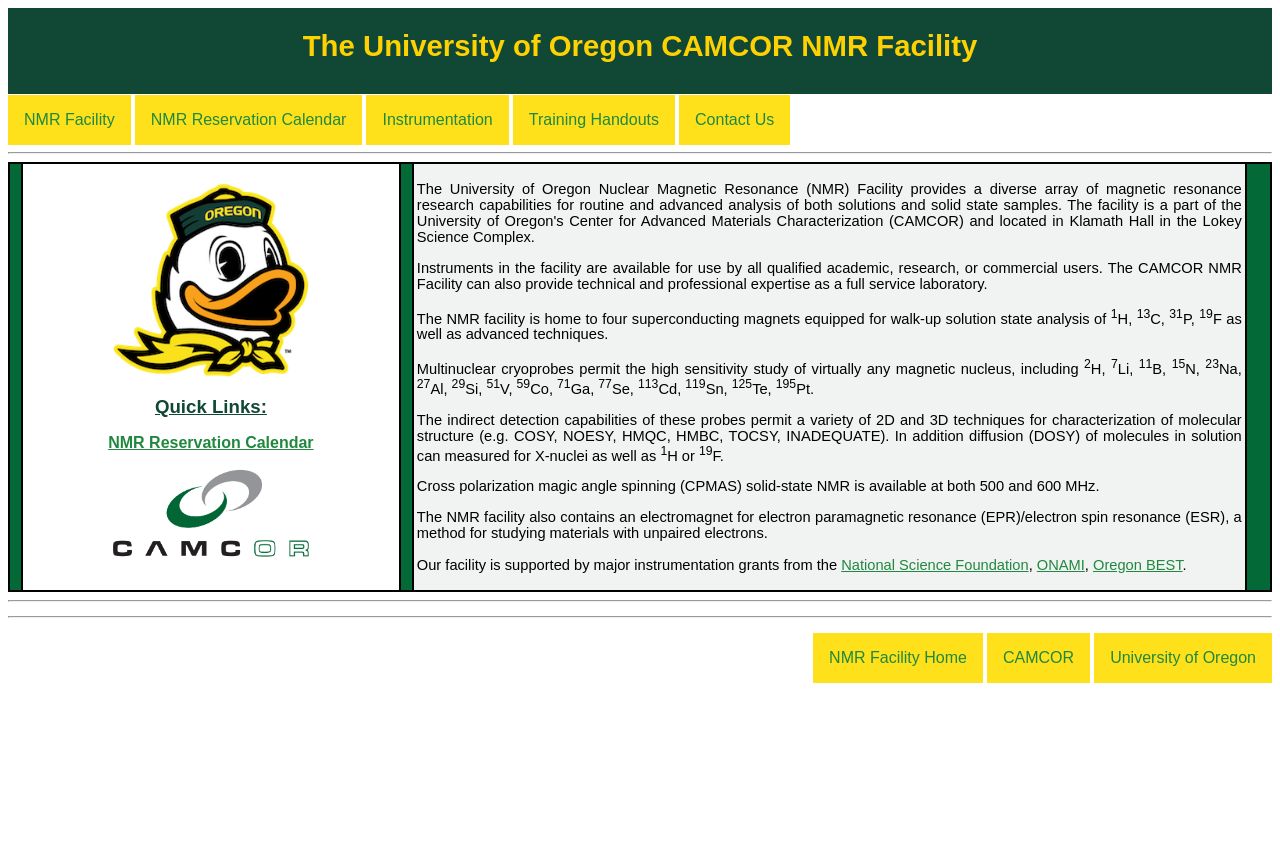What types of nuclei can be studied using the multinuclear cryoprobes?
Provide a thorough and detailed answer to the question.

The text within the gridcell element mentions that the multinuclear cryoprobes 'permit the high sensitivity study of virtually any magnetic nucleus, including 2H, 7Li, 11B, 15N, 23Na, 27Al, 29Si, 51V, 59Co, 71Ga, 77Se, 113Cd, 119Sn, 125Te, 195Pt'.